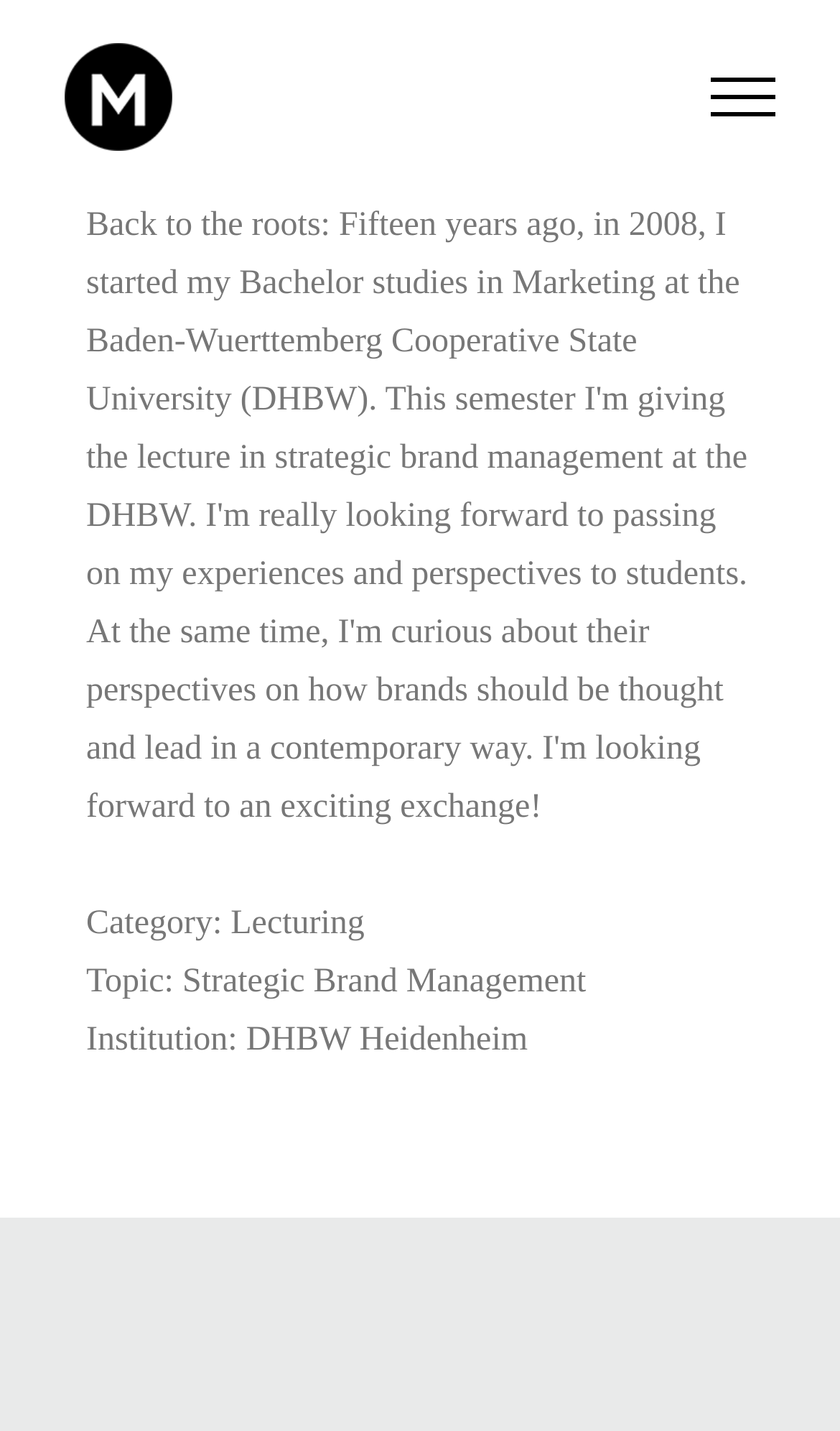Bounding box coordinates are given in the format (top-left x, top-left y, bottom-right x, bottom-right y). All values should be floating point numbers between 0 and 1. Provide the bounding box coordinate for the UI element described as: alt="Marco Ruckenbrod Logo"

[0.077, 0.03, 0.205, 0.105]